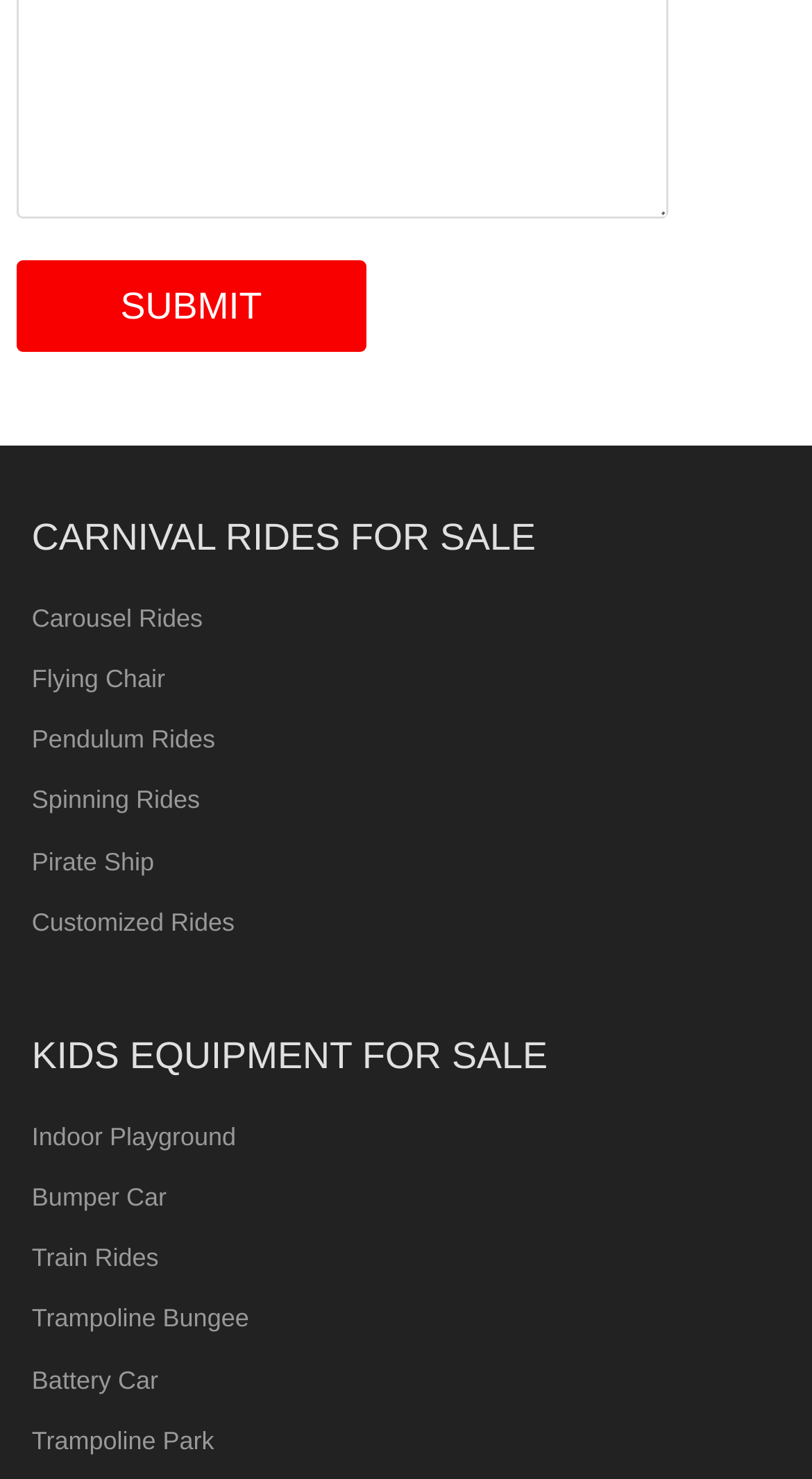Determine the bounding box coordinates of the element that should be clicked to execute the following command: "View 'Carousel Rides'".

[0.039, 0.408, 0.25, 0.428]